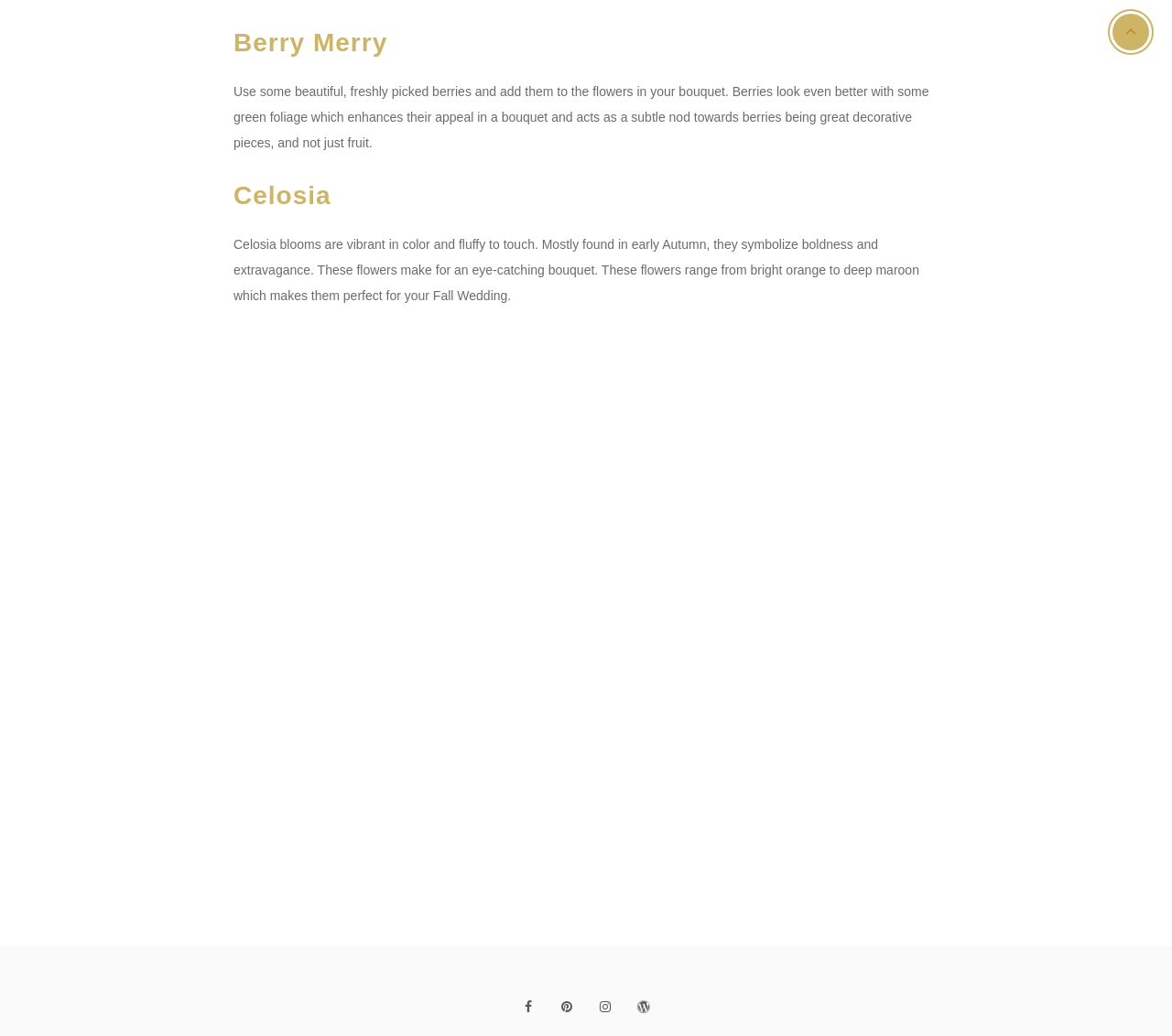Give a short answer using one word or phrase for the question:
What is the purpose of adding green foliage to the bouquet?

Enhance appeal